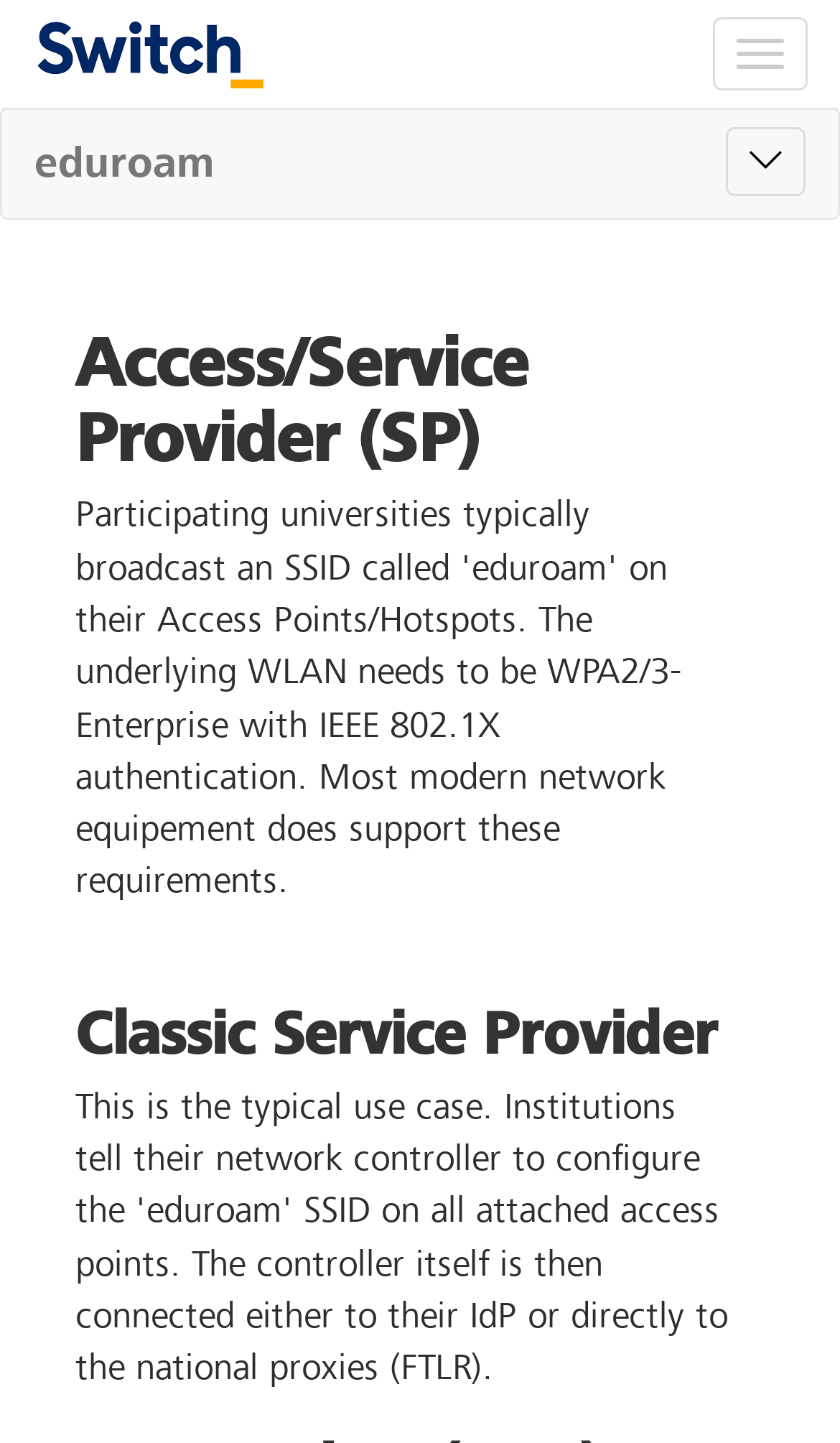What is the classic type of service provider?
Look at the image and provide a short answer using one word or a phrase.

Classic Service Provider